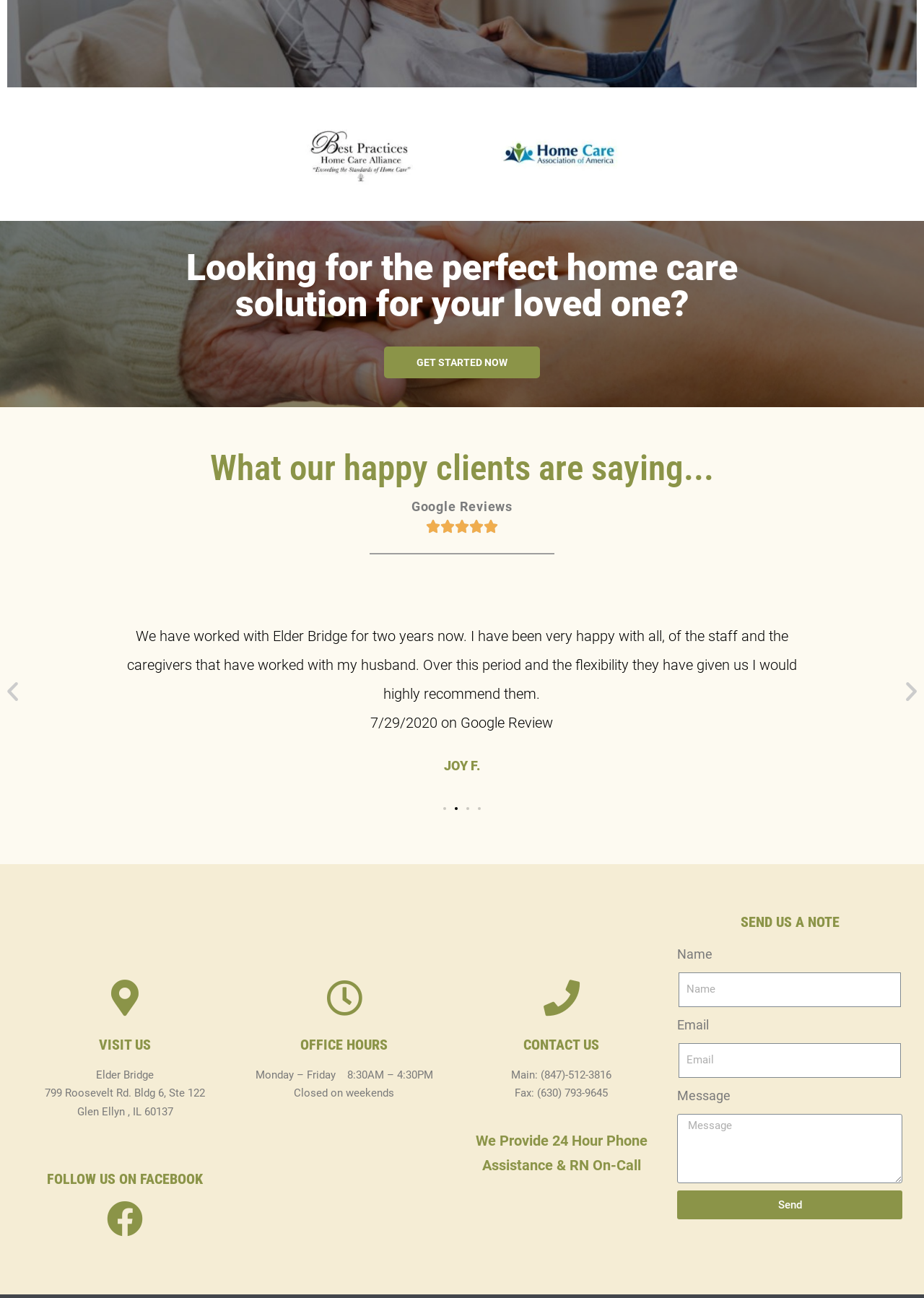Please predict the bounding box coordinates of the element's region where a click is necessary to complete the following instruction: "Get started now". The coordinates should be represented by four float numbers between 0 and 1, i.e., [left, top, right, bottom].

[0.416, 0.267, 0.584, 0.291]